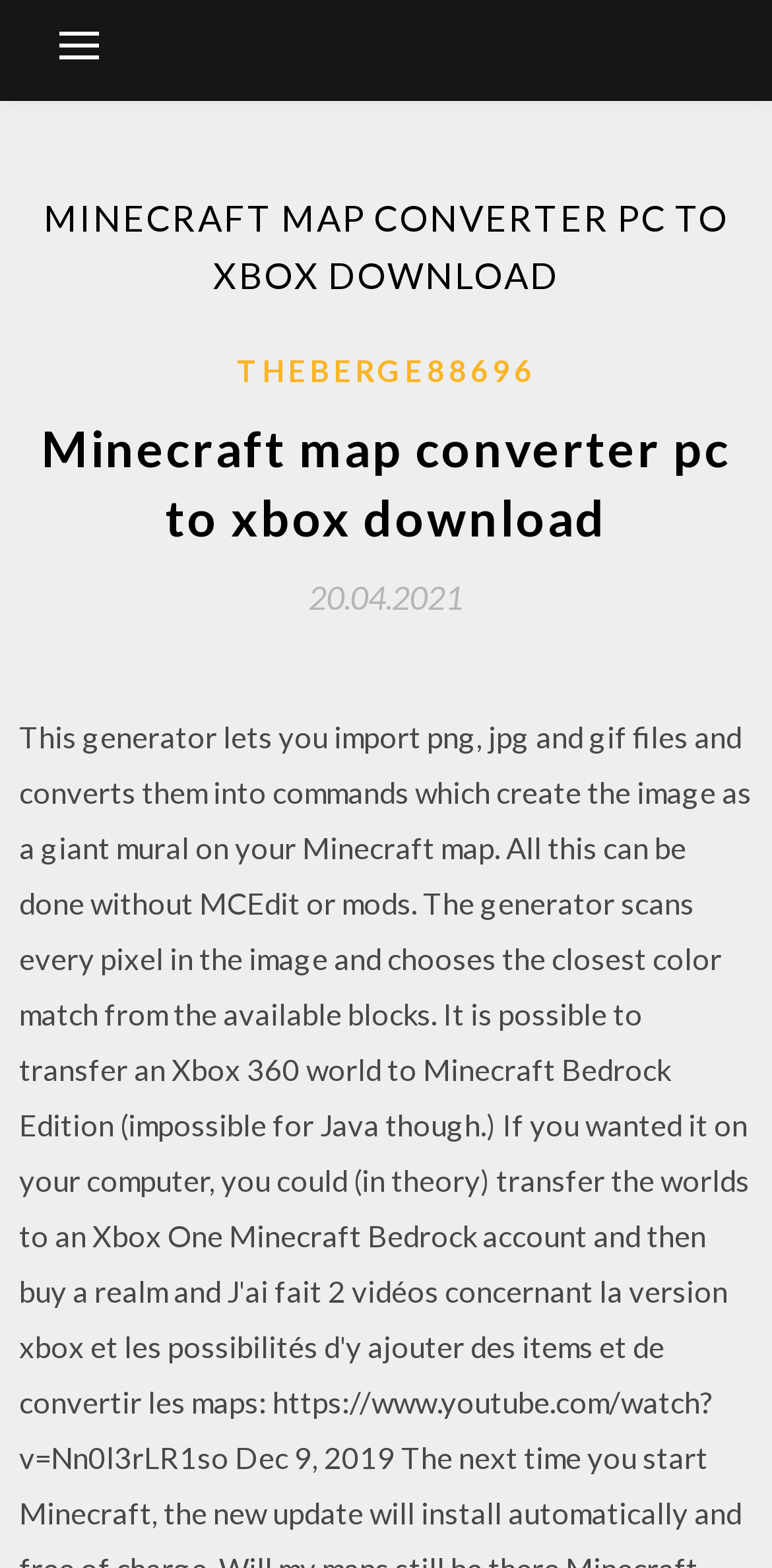What is the primary function of the button at the top left?
Based on the visual, give a brief answer using one word or a short phrase.

Menu control